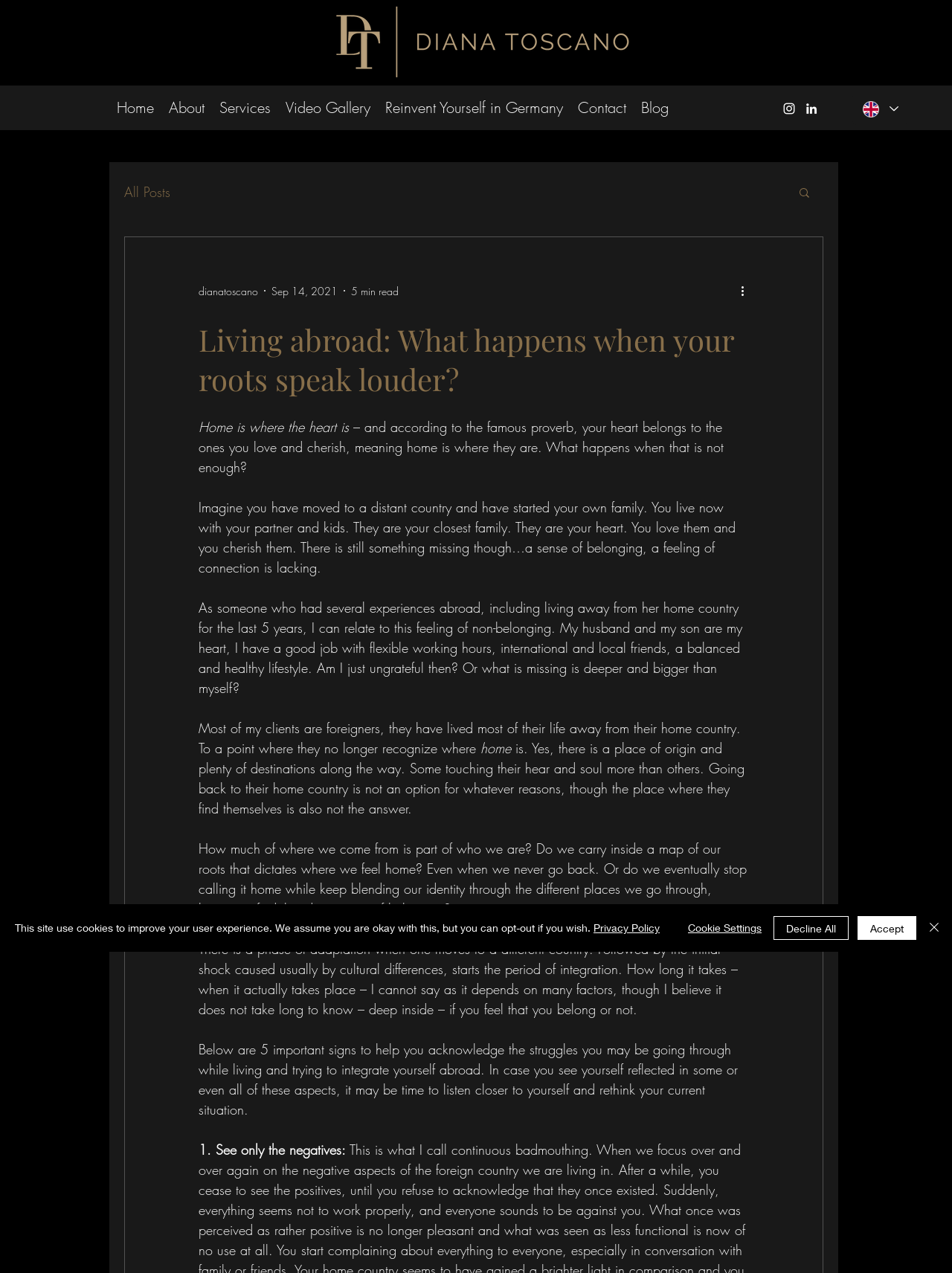What is the author's profession?
Answer the question with a detailed and thorough explanation.

The author mentions having clients who are foreigners and discusses their struggles to integrate into a new country, suggesting that the author may be a coach or therapist who works with expats.